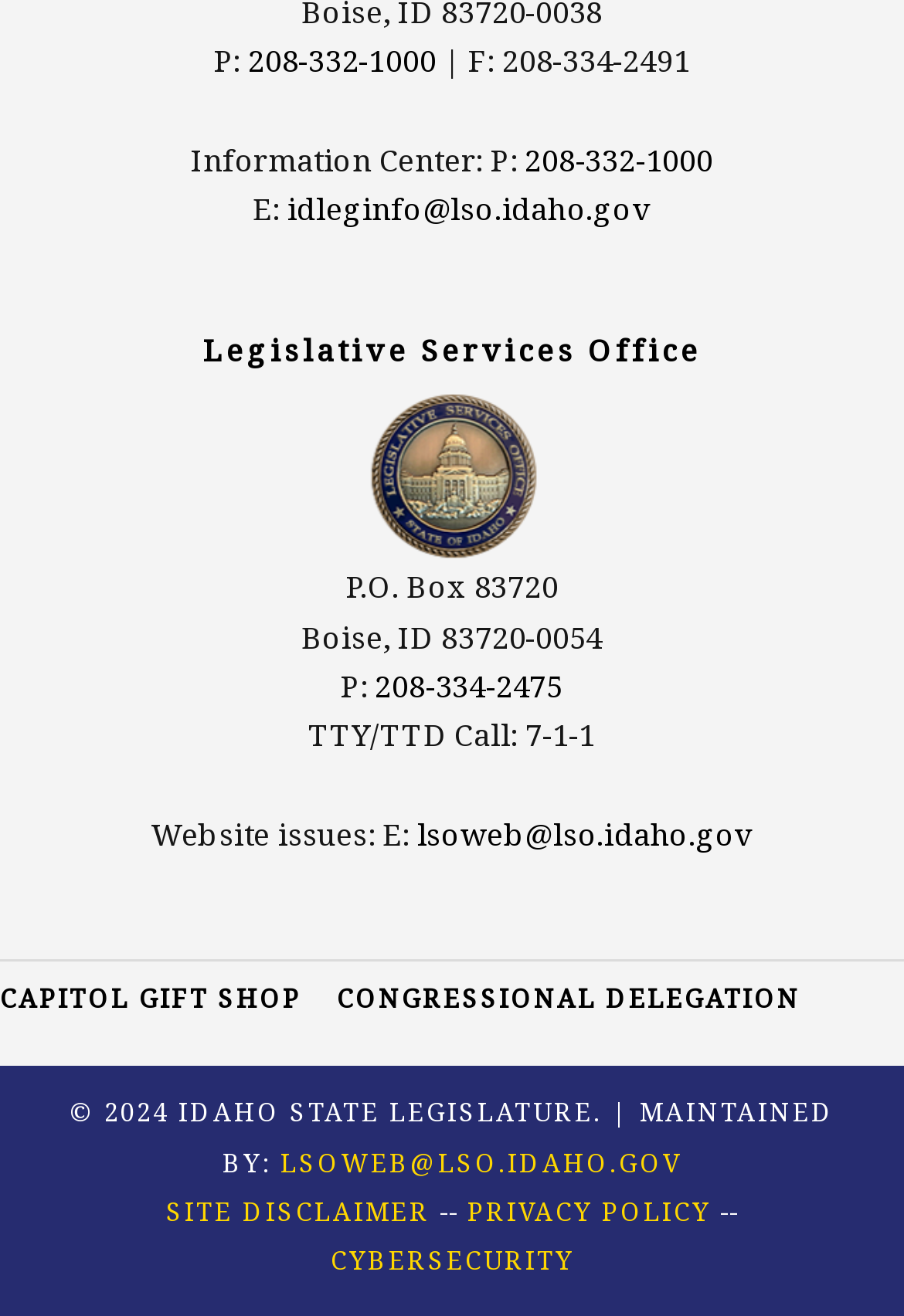Provide the bounding box coordinates of the UI element this sentence describes: "letter attachment".

None